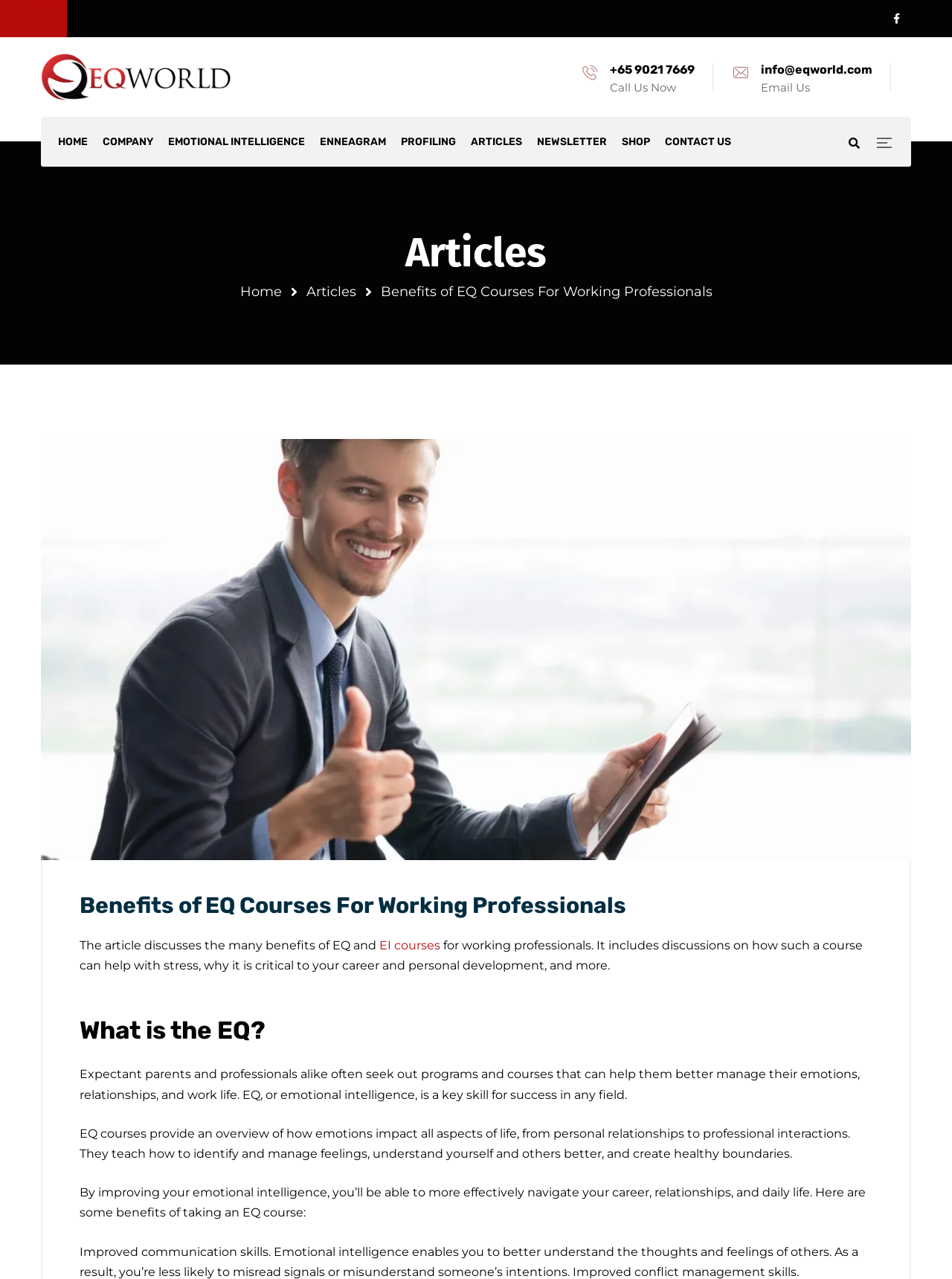What is the topic of the article?
Using the visual information, reply with a single word or short phrase.

Benefits of EQ Courses